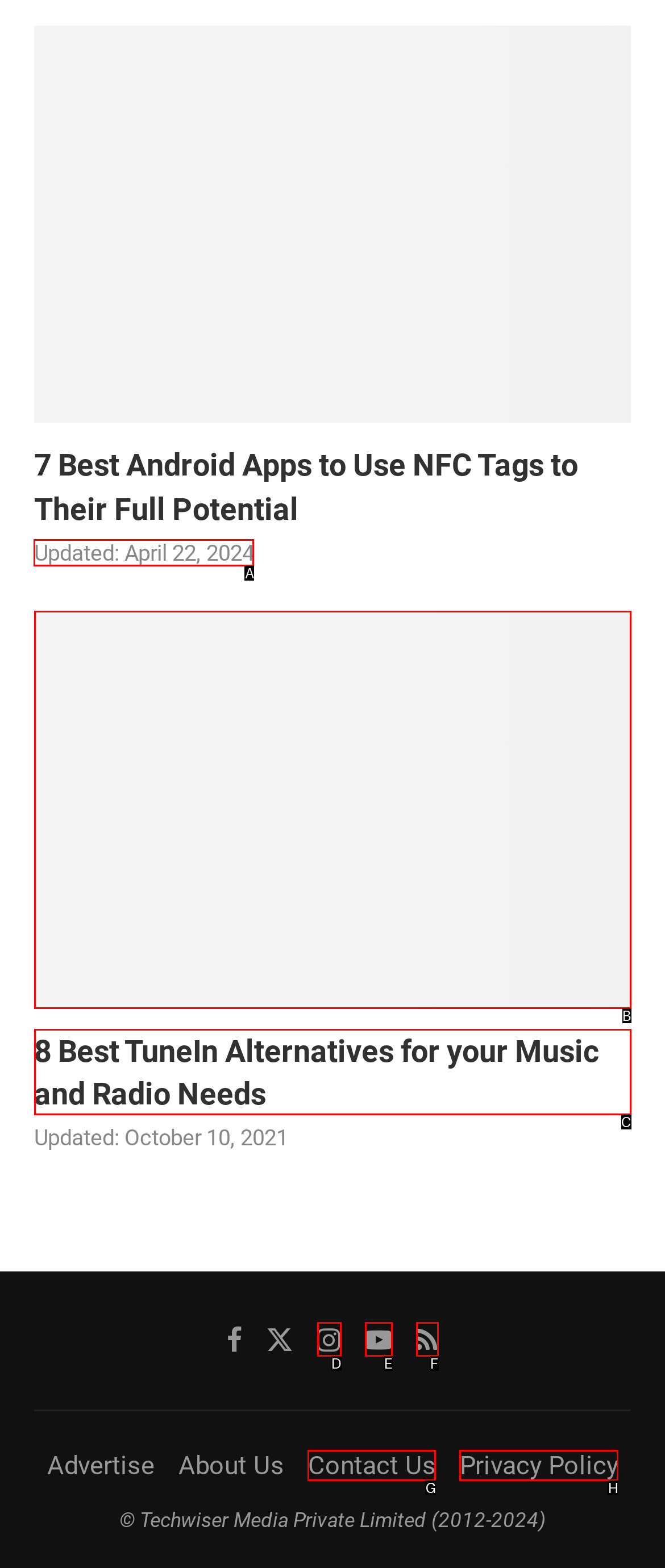Which choice should you pick to execute the task: Check the updated date of the article
Respond with the letter associated with the correct option only.

A